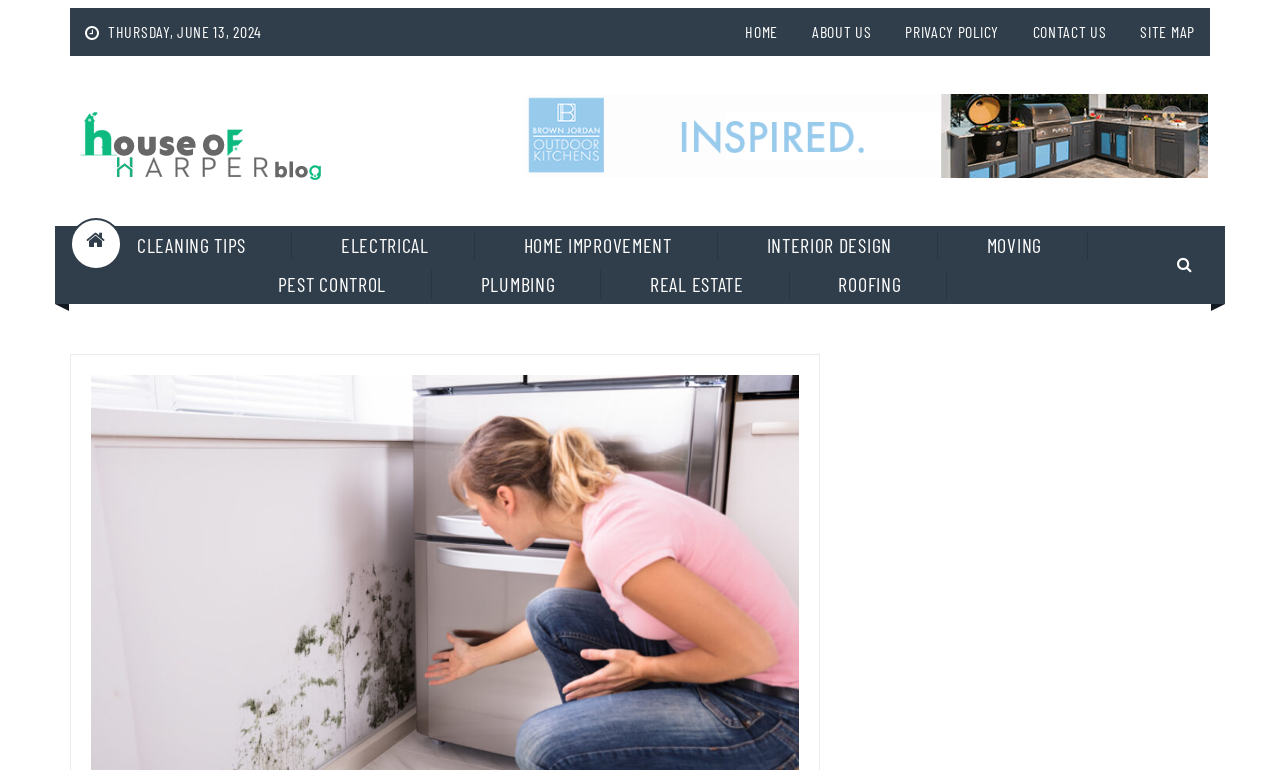Respond to the following query with just one word or a short phrase: 
What is the last category listed on the webpage?

ROOFING